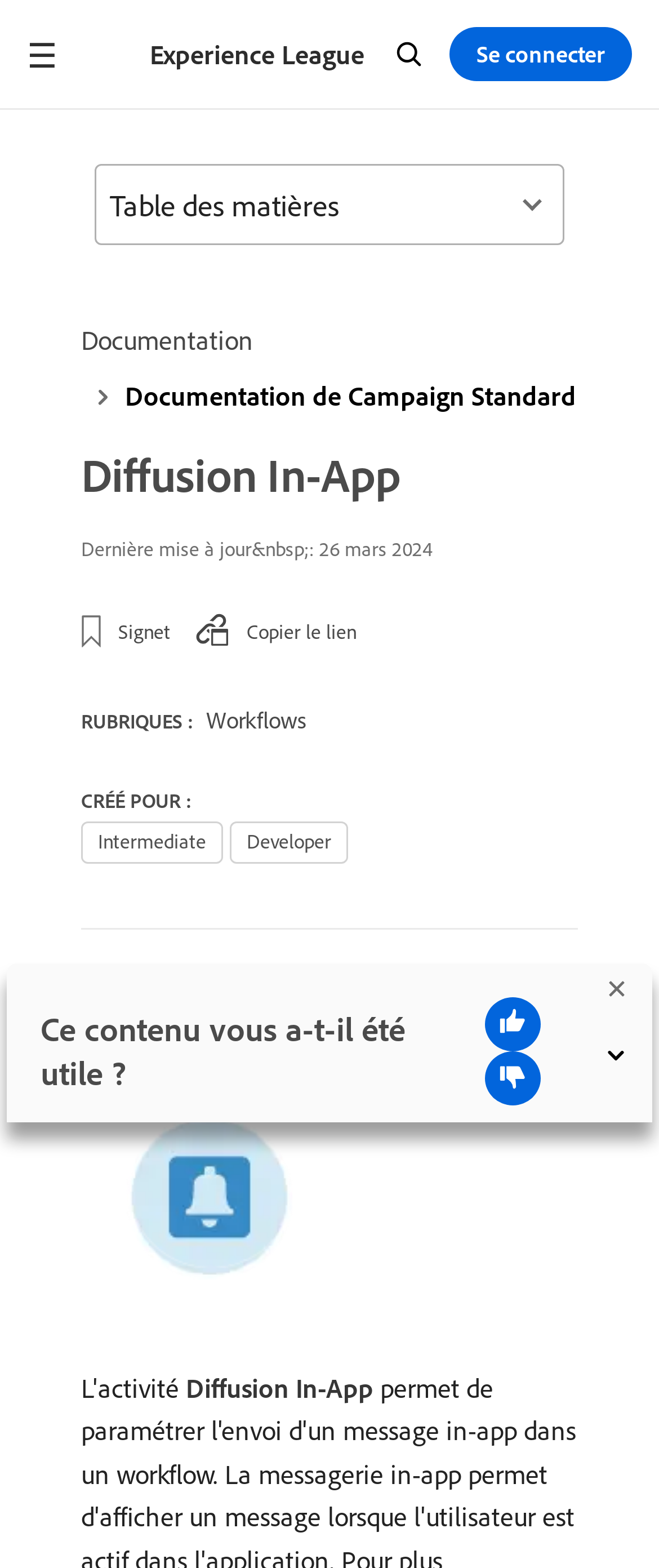Using the information shown in the image, answer the question with as much detail as possible: What is the category of the 'Diffusion In-App' topic?

The category of the 'Diffusion In-App' topic is mentioned in the webpage as 'CRÉÉ POUR : Intermediate', which is located at the middle section of the webpage, with a bounding box of [0.149, 0.528, 0.313, 0.545].